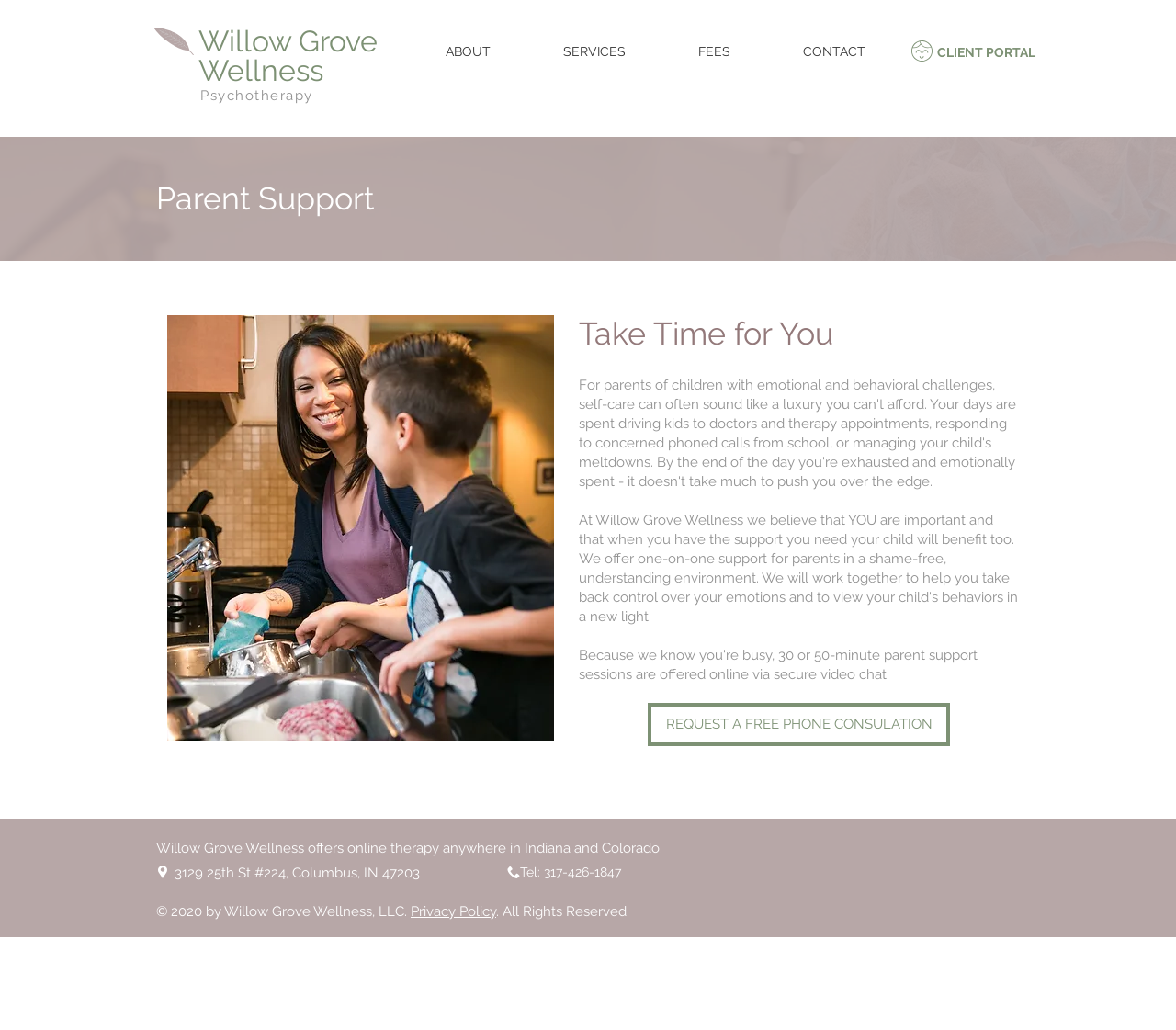Create a detailed narrative describing the layout and content of the webpage.

This webpage is about Willow Grove Wellness, a platform that offers online therapy services in Indiana and Colorado. At the top left, there is a link to the website's homepage, followed by a heading that displays the company's name. To the right of the heading, there is a navigation menu with links to different sections of the website, including "ABOUT", "SERVICES", "FEES", and "CONTACT".

Below the navigation menu, there is a prominent heading that reads "Parent Support", which is accompanied by an image of a family in a kitchen. This section appears to be the main focus of the webpage, as it takes up a significant amount of space.

To the right of the image, there is another heading that says "Take Time for You", which is followed by a call-to-action link to request a free phone consultation. This link is prominently displayed and takes up a significant amount of space, indicating its importance.

At the bottom of the webpage, there is a section that provides contact information, including the company's address, phone number, and a link to its privacy policy. There is also a copyright notice that indicates the website's content is owned by Willow Grove Wellness, LLC.

Throughout the webpage, there are several links to different sections and resources, including a client portal and a link to learn more about psychotherapy services. Overall, the webpage appears to be well-organized and easy to navigate, with a clear focus on providing support to parents of children with emotional and behavioral challenges.